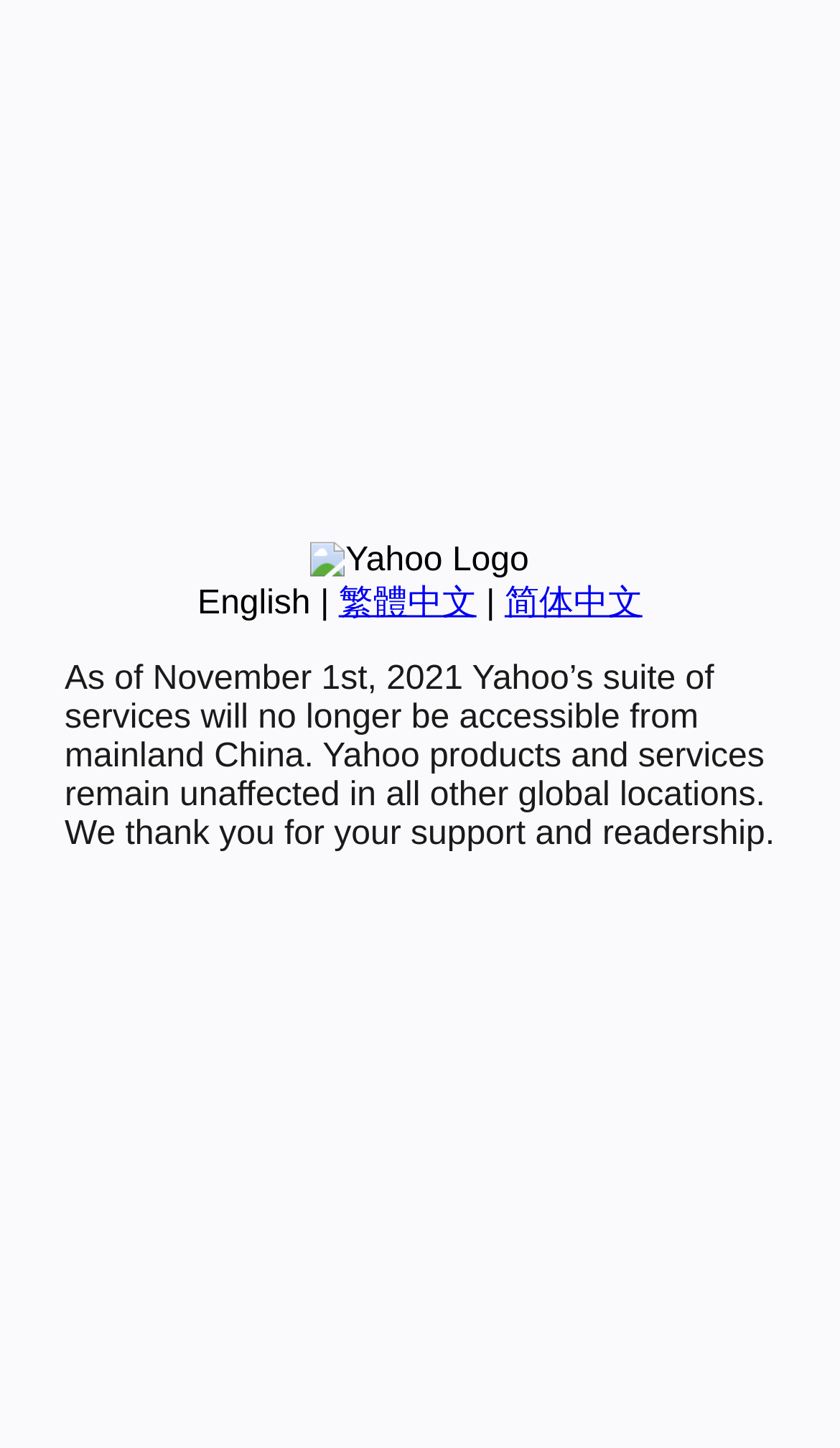Extract the bounding box coordinates for the HTML element that matches this description: "简体中文". The coordinates should be four float numbers between 0 and 1, i.e., [left, top, right, bottom].

[0.601, 0.404, 0.765, 0.429]